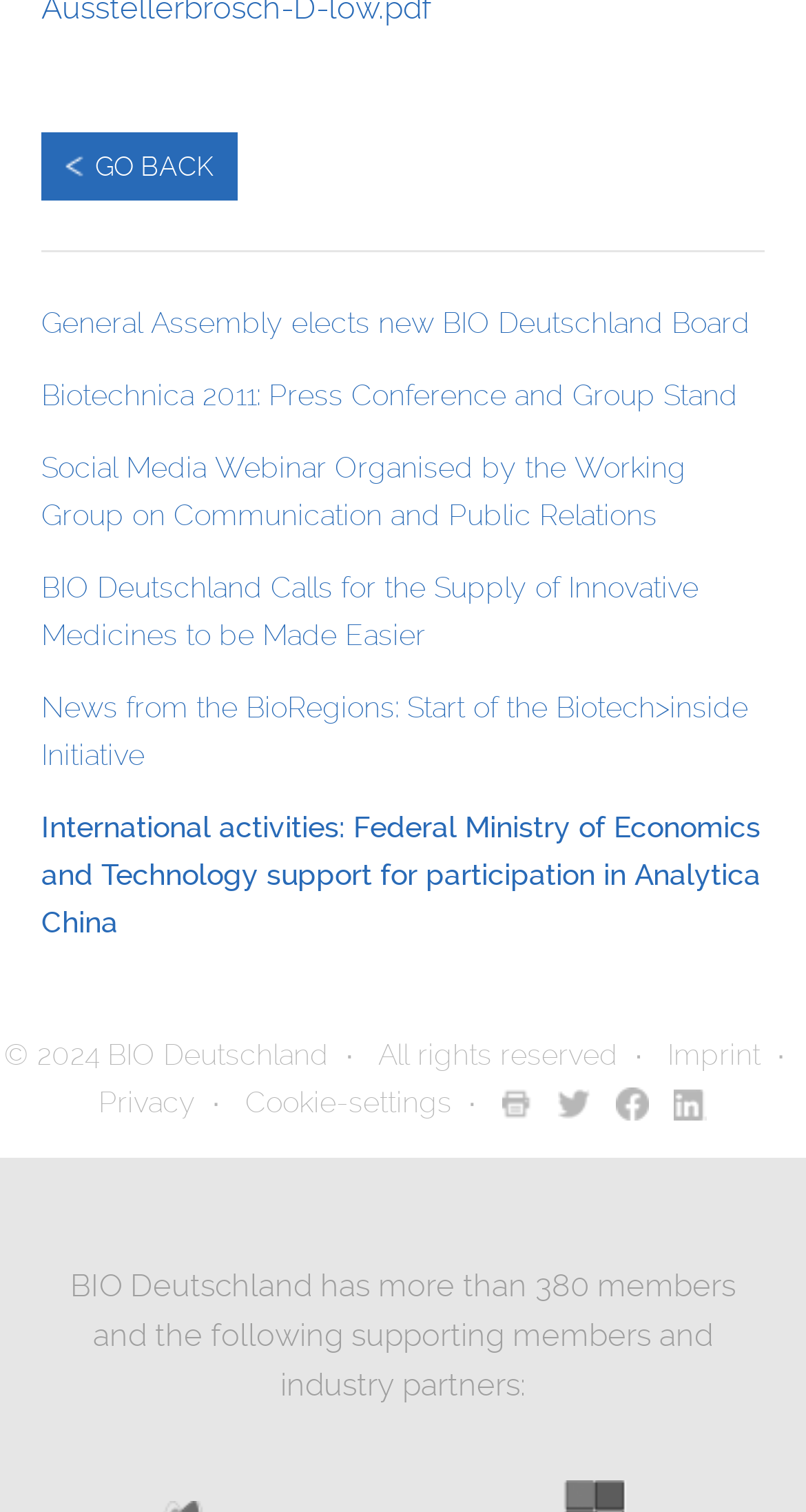From the screenshot, find the bounding box of the UI element matching this description: "Imprint". Supply the bounding box coordinates in the form [left, top, right, bottom], each a float between 0 and 1.

[0.828, 0.686, 0.943, 0.708]